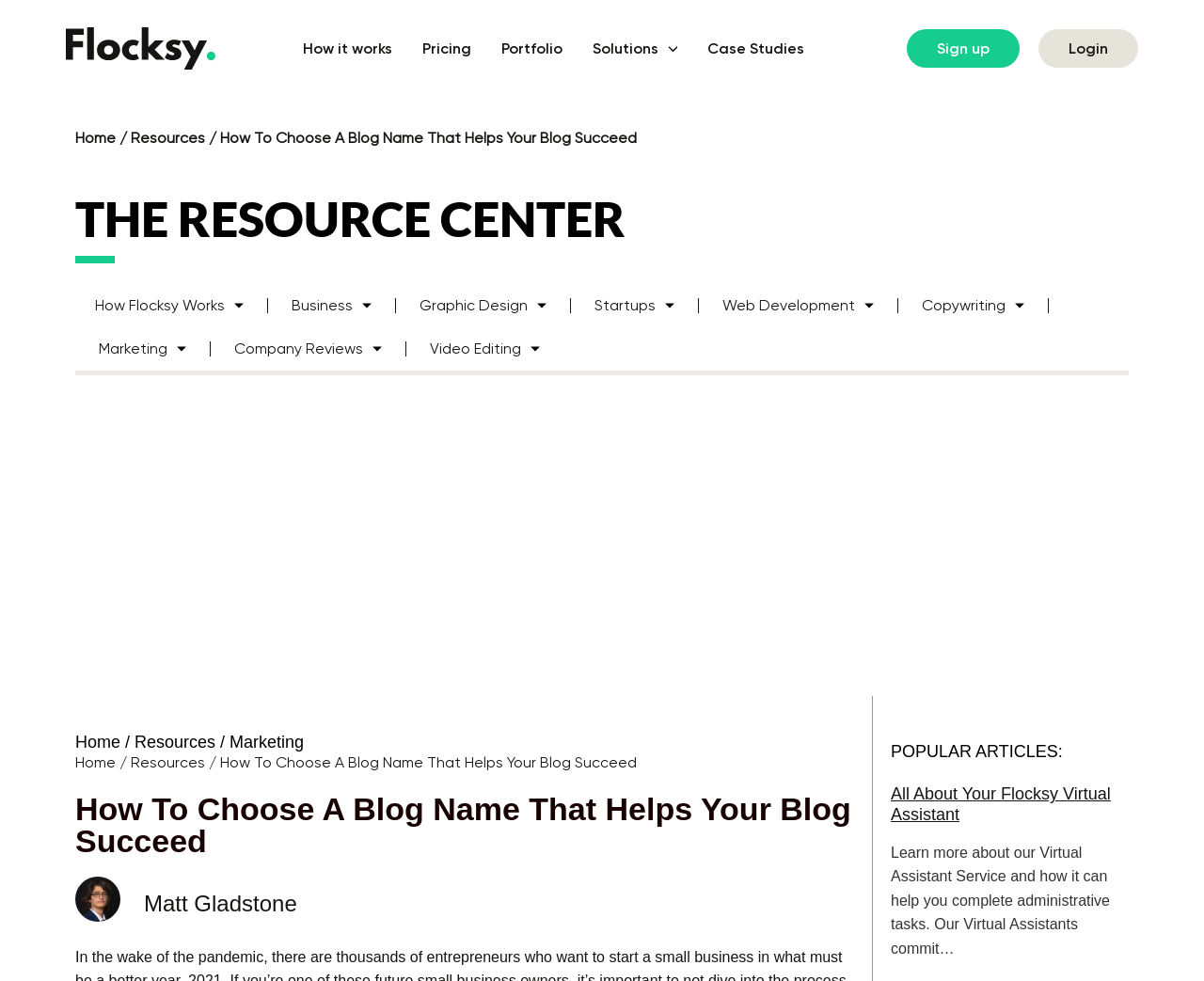Locate the bounding box coordinates of the clickable region to complete the following instruction: "Learn more about 'All About Your Flocksy Virtual Assistant'."

[0.74, 0.8, 0.922, 0.84]